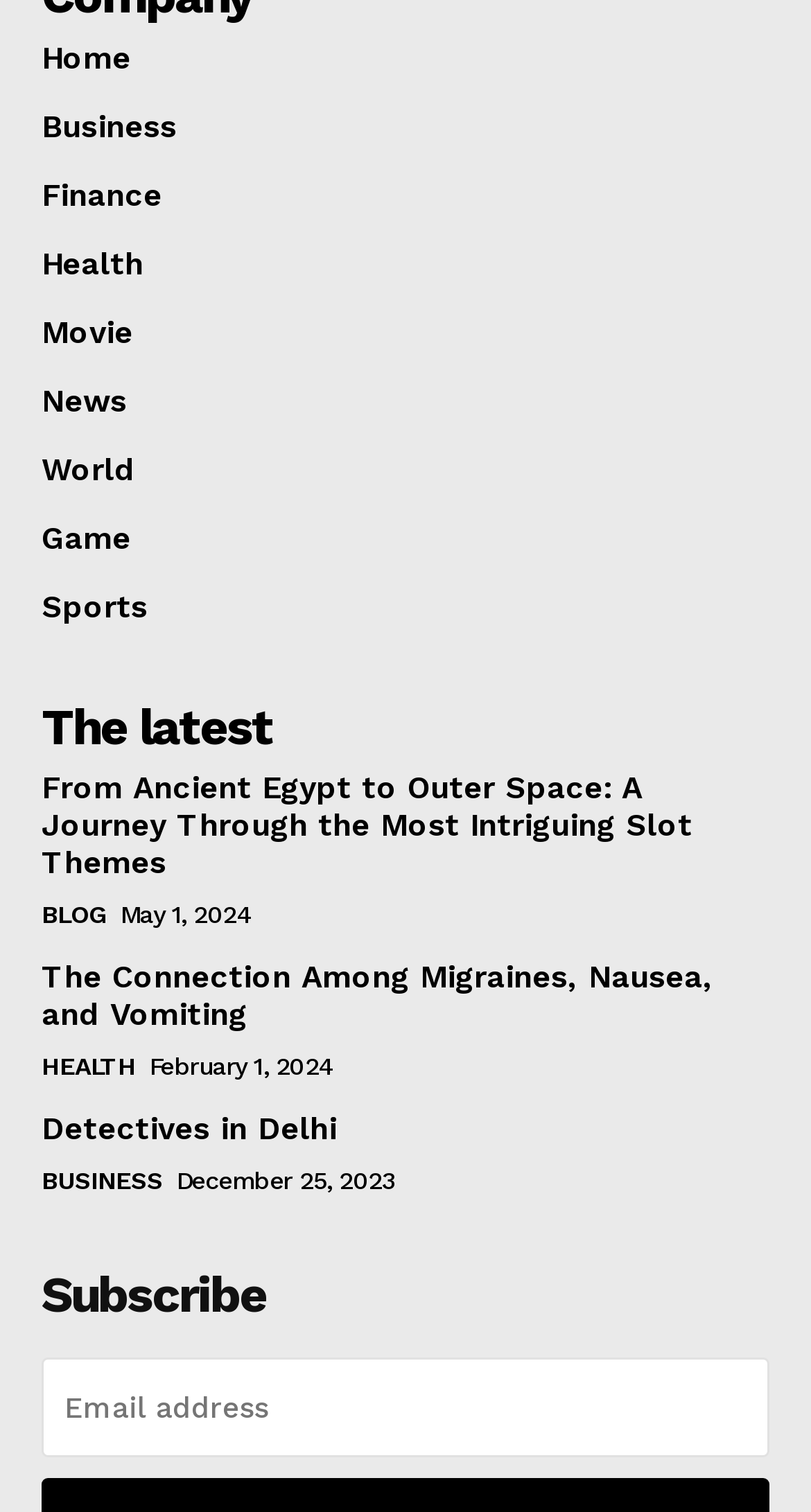Identify the bounding box coordinates of the part that should be clicked to carry out this instruction: "Check the blog".

[0.051, 0.594, 0.131, 0.616]